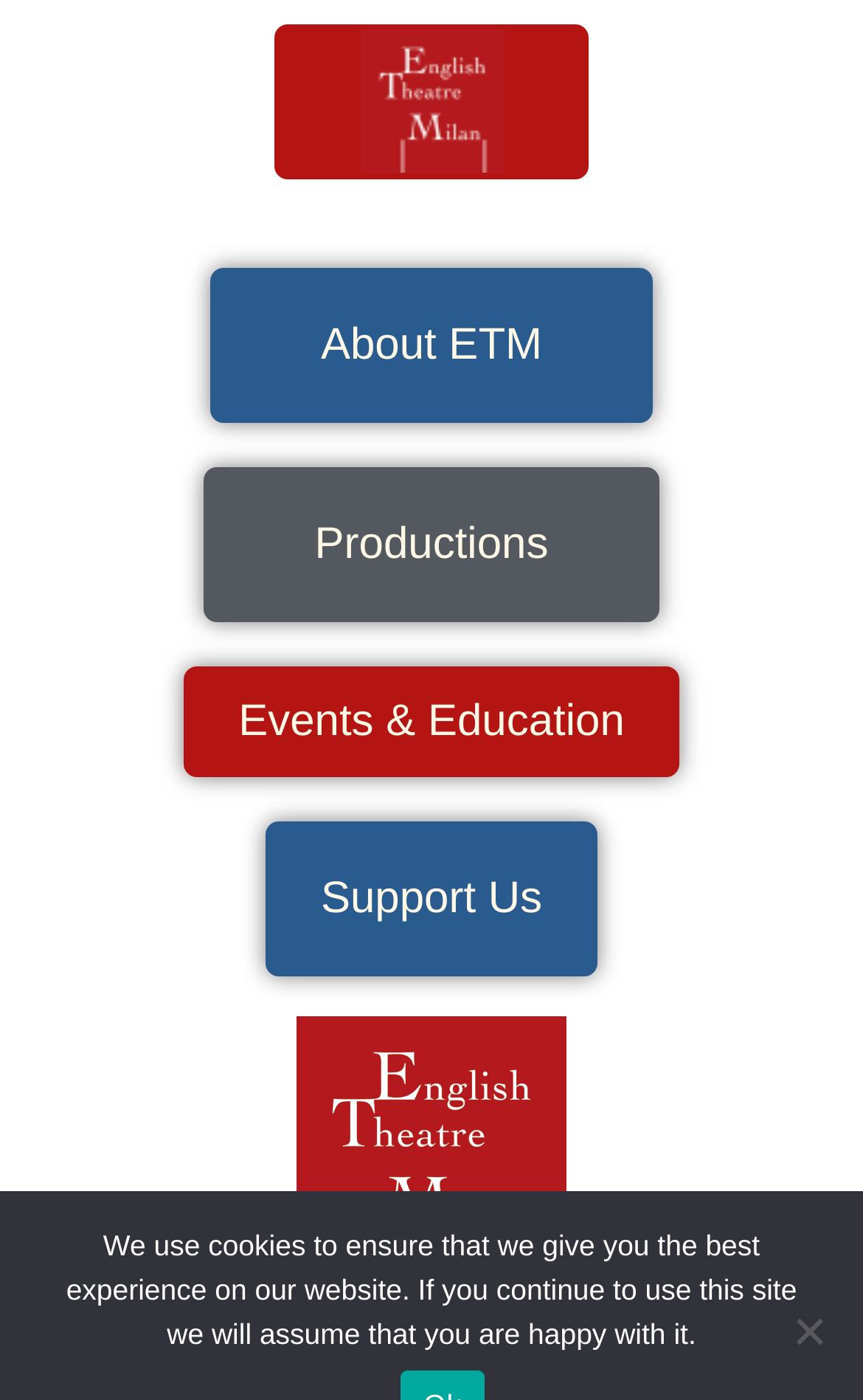Use the details in the image to answer the question thoroughly: 
What is the name of the theatre company?

I inferred this answer by looking at the link 'English Theatre Milan' with a corresponding image, which suggests that it is the name of the theatre company.